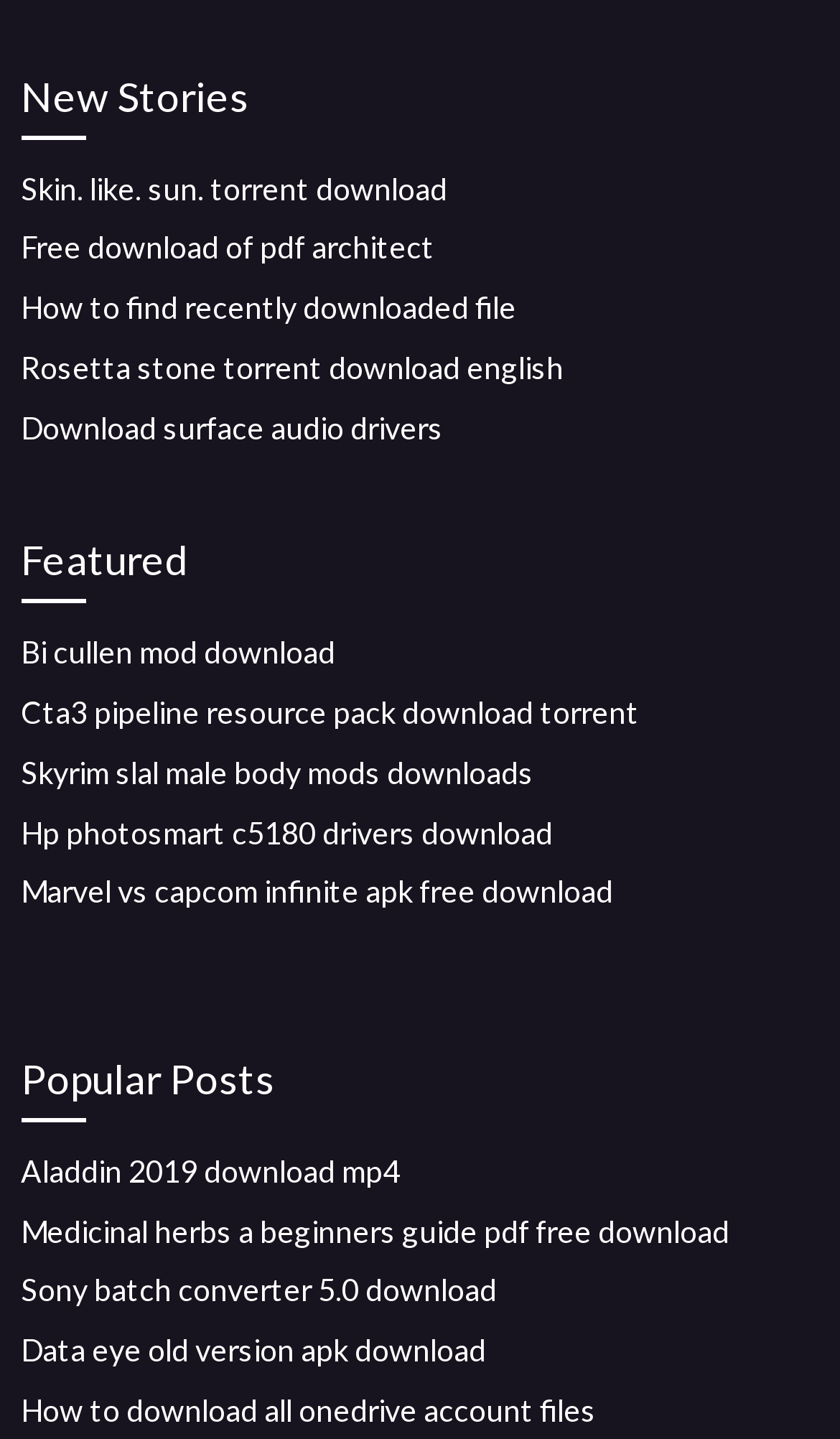Please locate the bounding box coordinates of the element's region that needs to be clicked to follow the instruction: "Visit DecoRatix website". The bounding box coordinates should be provided as four float numbers between 0 and 1, i.e., [left, top, right, bottom].

None